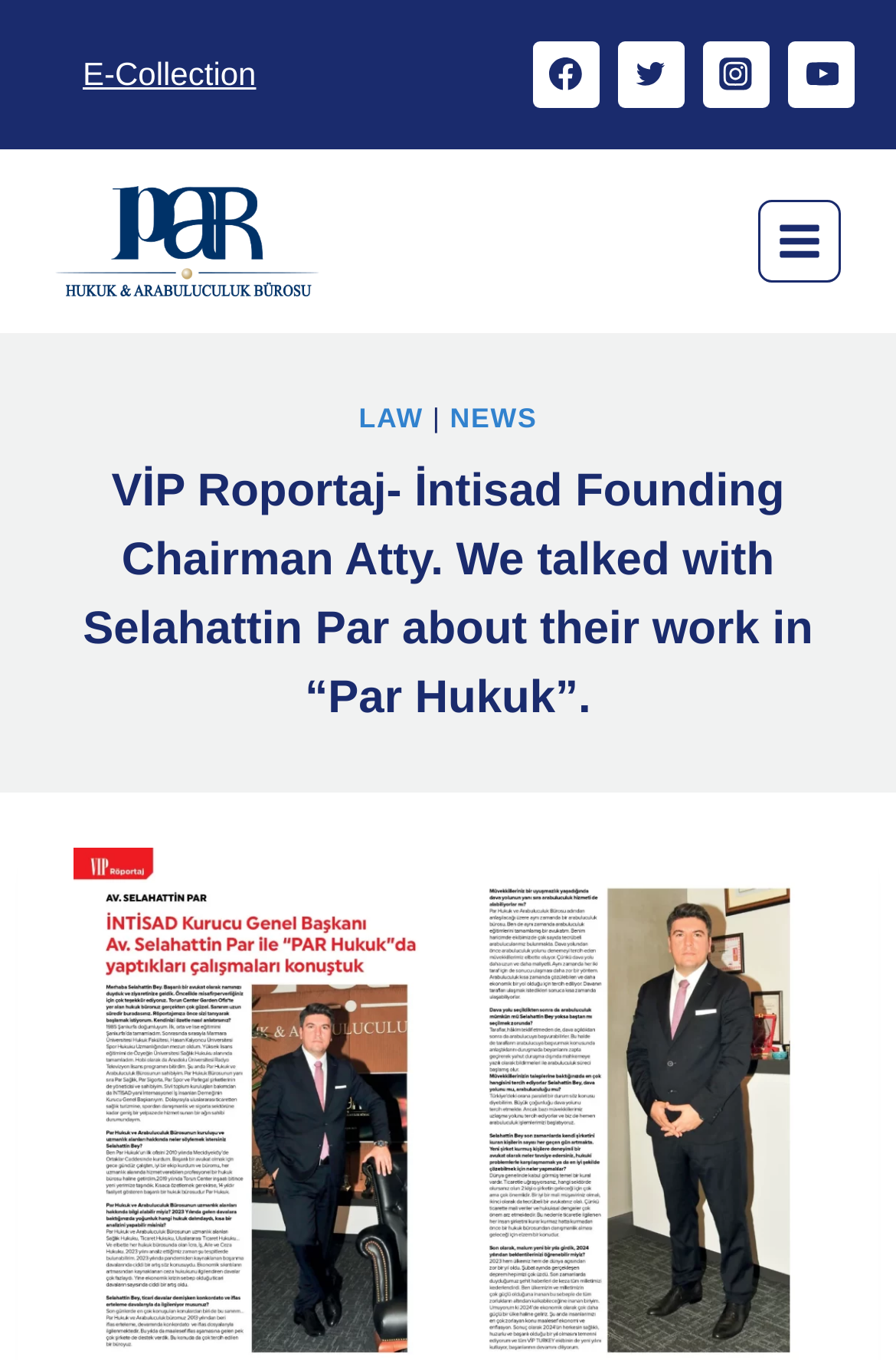Determine the bounding box coordinates of the section I need to click to execute the following instruction: "Visit the Par Hukuk website". Provide the coordinates as four float numbers between 0 and 1, i.e., [left, top, right, bottom].

[0.062, 0.138, 0.356, 0.218]